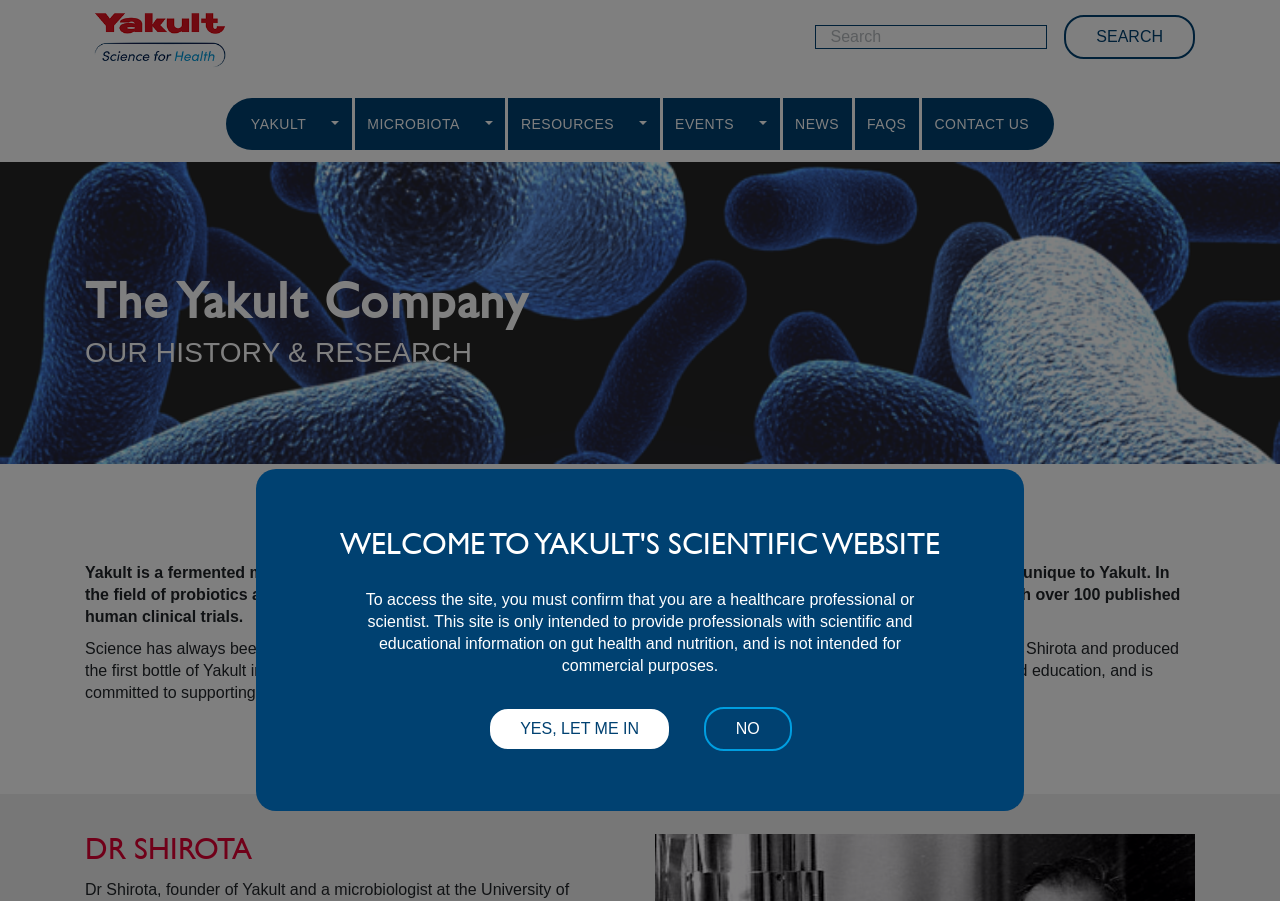Create a detailed description of the webpage's content and layout.

The webpage is a professional website for healthcare professionals, scientists, and researchers, focused on Yakult, a fermented milk drink containing probiotics. At the top, there is a navigation menu with links to various sections, including "YAKULT", "MICROBIOTA", "RESOURCES", "EVENTS", "NEWS", "FAQS", and "CONTACT US". 

Below the navigation menu, there is a large background image that spans the entire width of the page. On top of this image, there is a figure with a caption that contains a heading "The Yakult Company" and some text describing the company's history and research.

To the right of the figure, there is a block of text that explains what Yakult is, its unique strain of bacteria, and its reputation in the field of probiotics and microbiology. The text also mentions the company's commitment to scientific research and education.

Further down the page, there is a section with a heading "DR SHIROTA" and a subheading "WELCOME TO YAKULT'S SCIENTIFIC WEBSITE". This section contains a message that requires users to confirm they are healthcare professionals or scientists to access the site. The site is intended to provide professionals with scientific and educational information on gut health and nutrition. There are two buttons, "YES, LET ME IN" and "NO", to respond to this confirmation request.